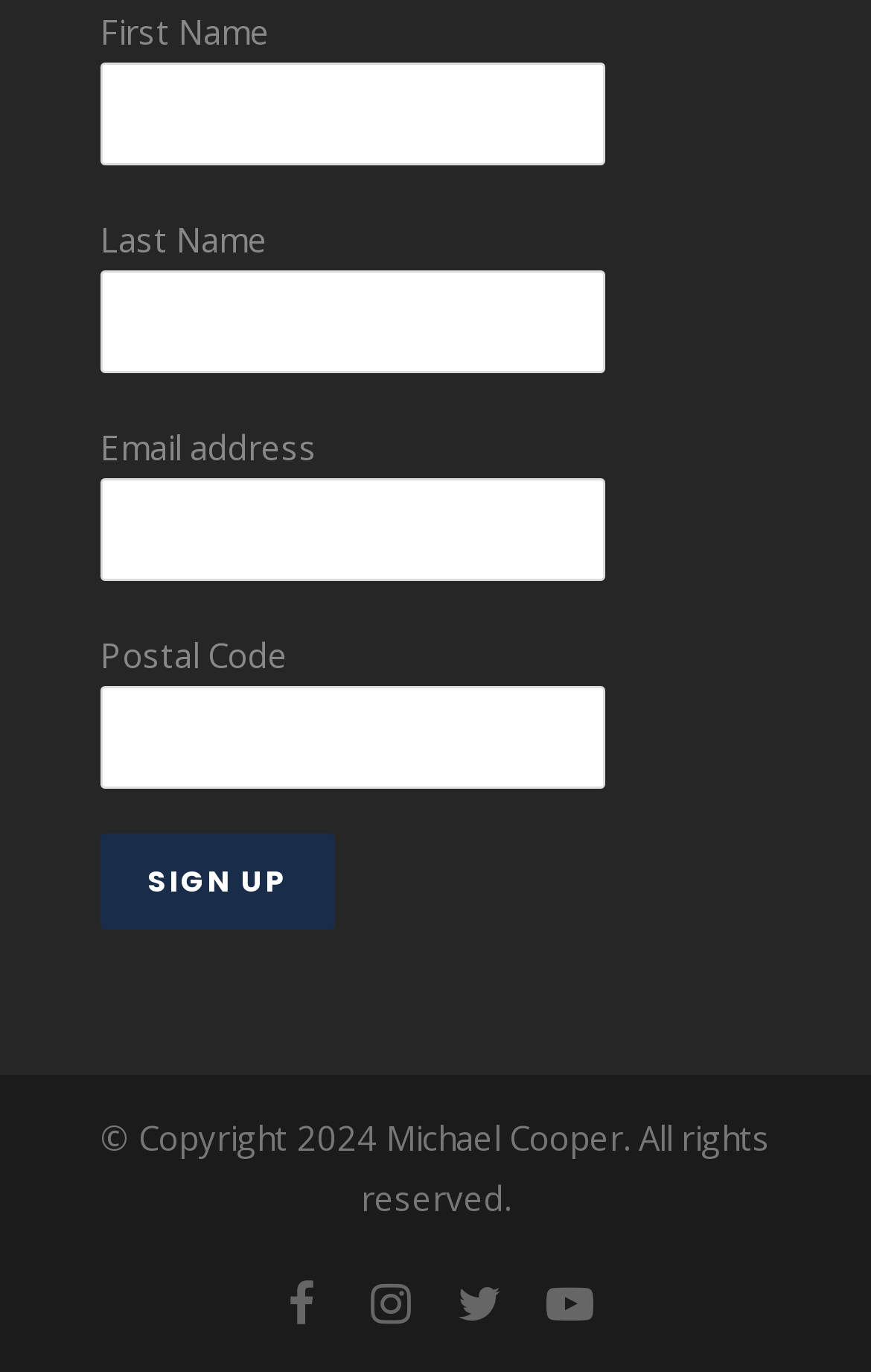Extract the bounding box of the UI element described as: "value="Sign up"".

[0.115, 0.607, 0.385, 0.677]